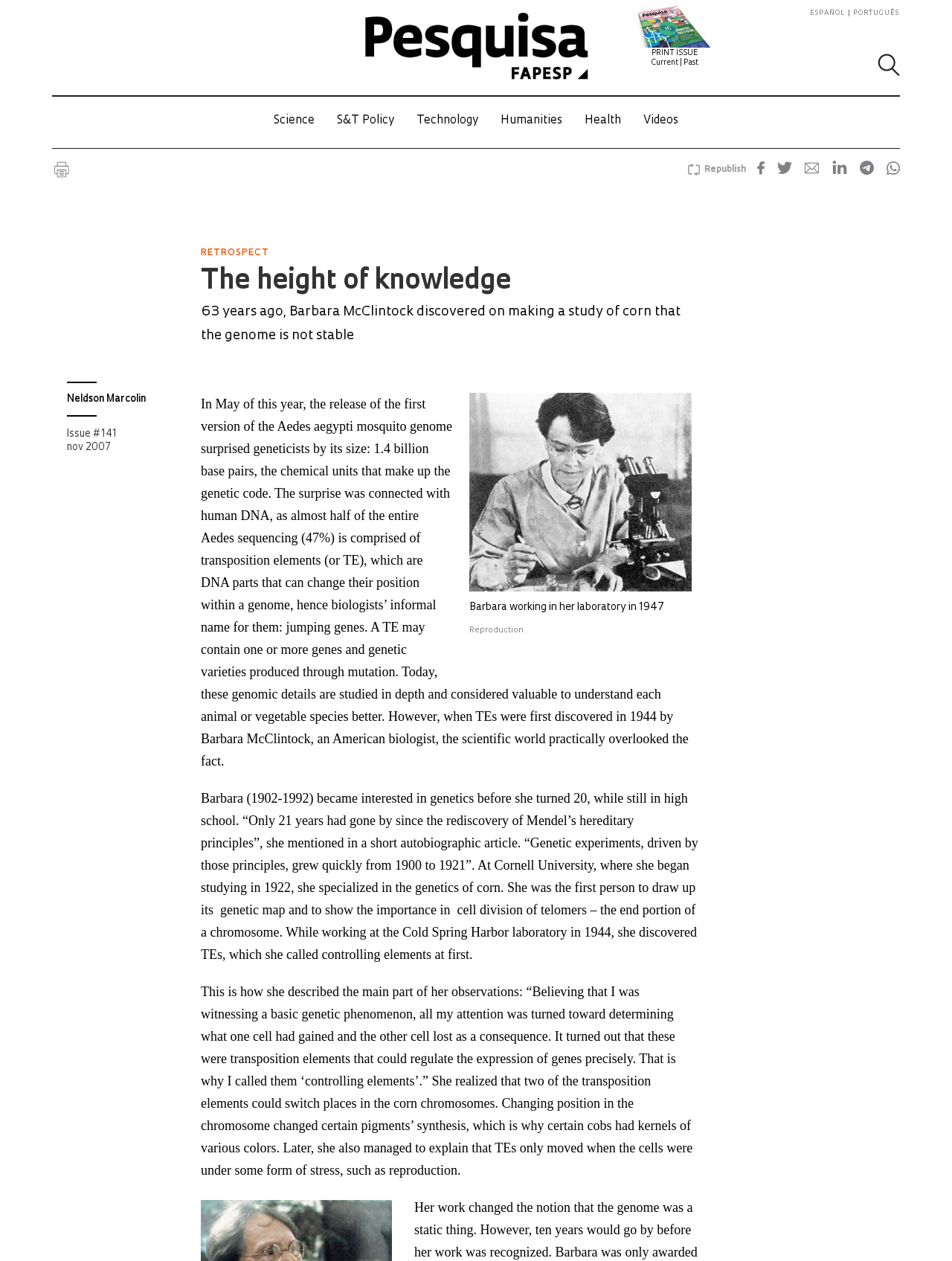What is the year when Barbara McClintock discovered transposition elements?
Using the image as a reference, give an elaborate response to the question.

I found the answer by reading the text in the webpage, which states 'When TEs were first discovered in 1944 by Barbara McClintock, ...'.